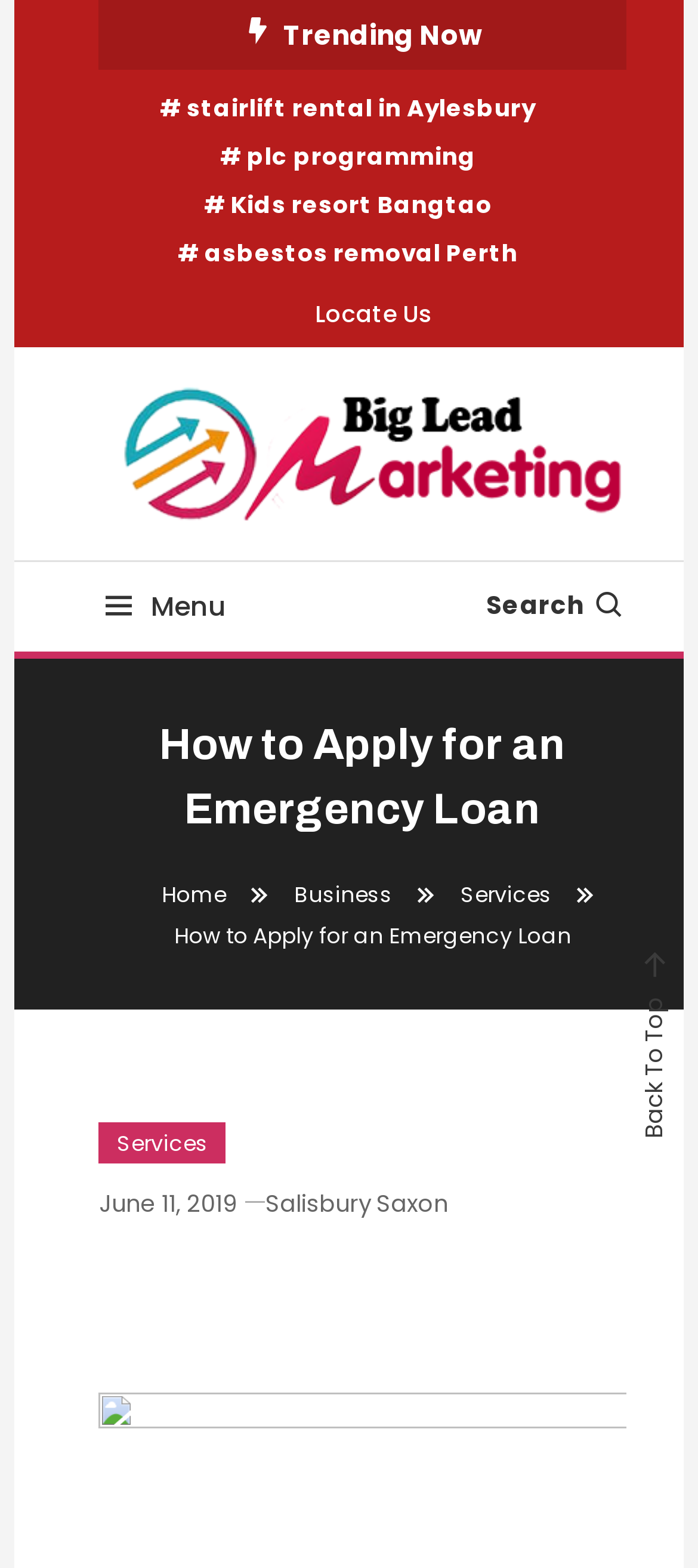Point out the bounding box coordinates of the section to click in order to follow this instruction: "Go to the 'Home' page".

[0.232, 0.56, 0.324, 0.579]